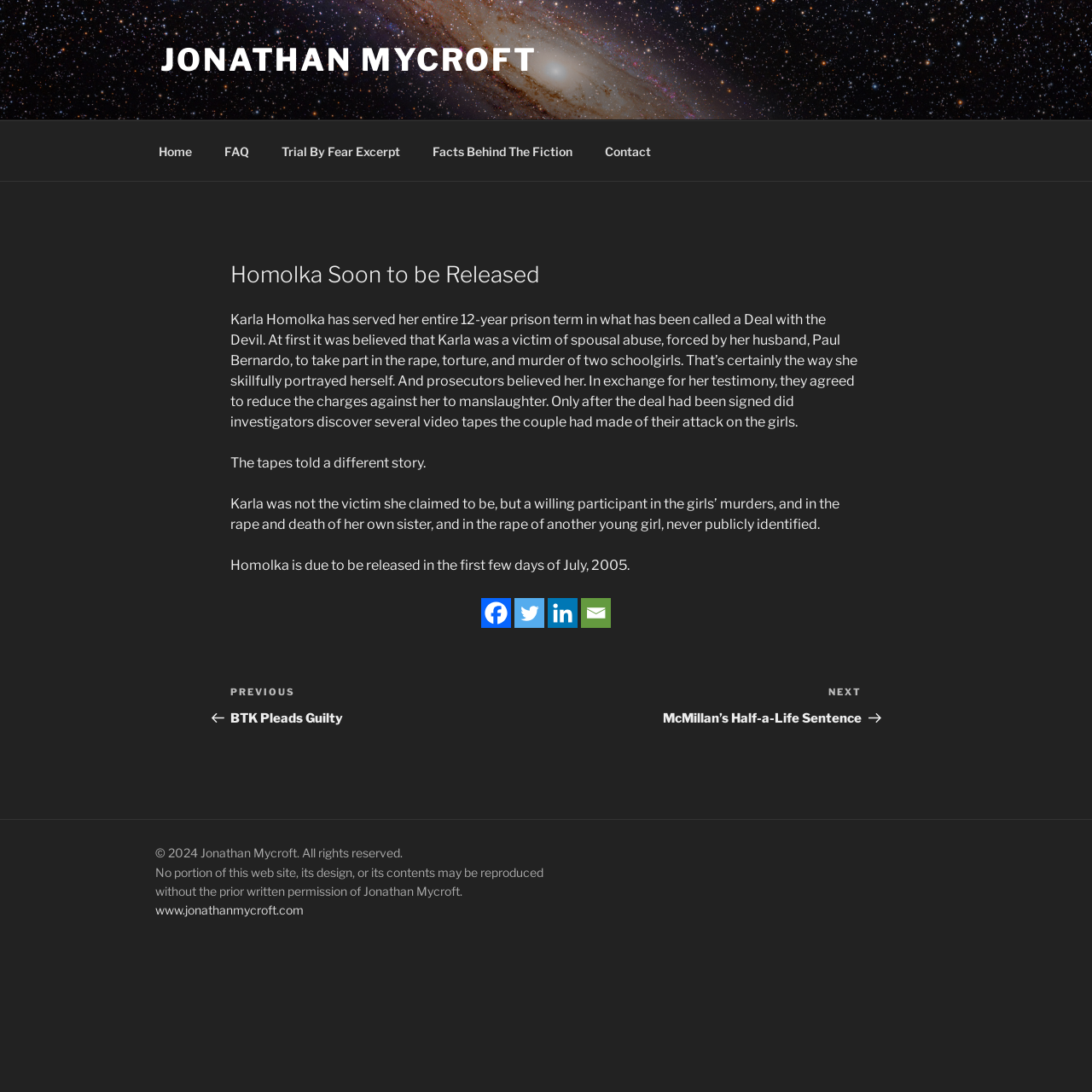Using the webpage screenshot, locate the HTML element that fits the following description and provide its bounding box: "Previous PostPrevious BTK Pleads Guilty".

[0.211, 0.627, 0.5, 0.665]